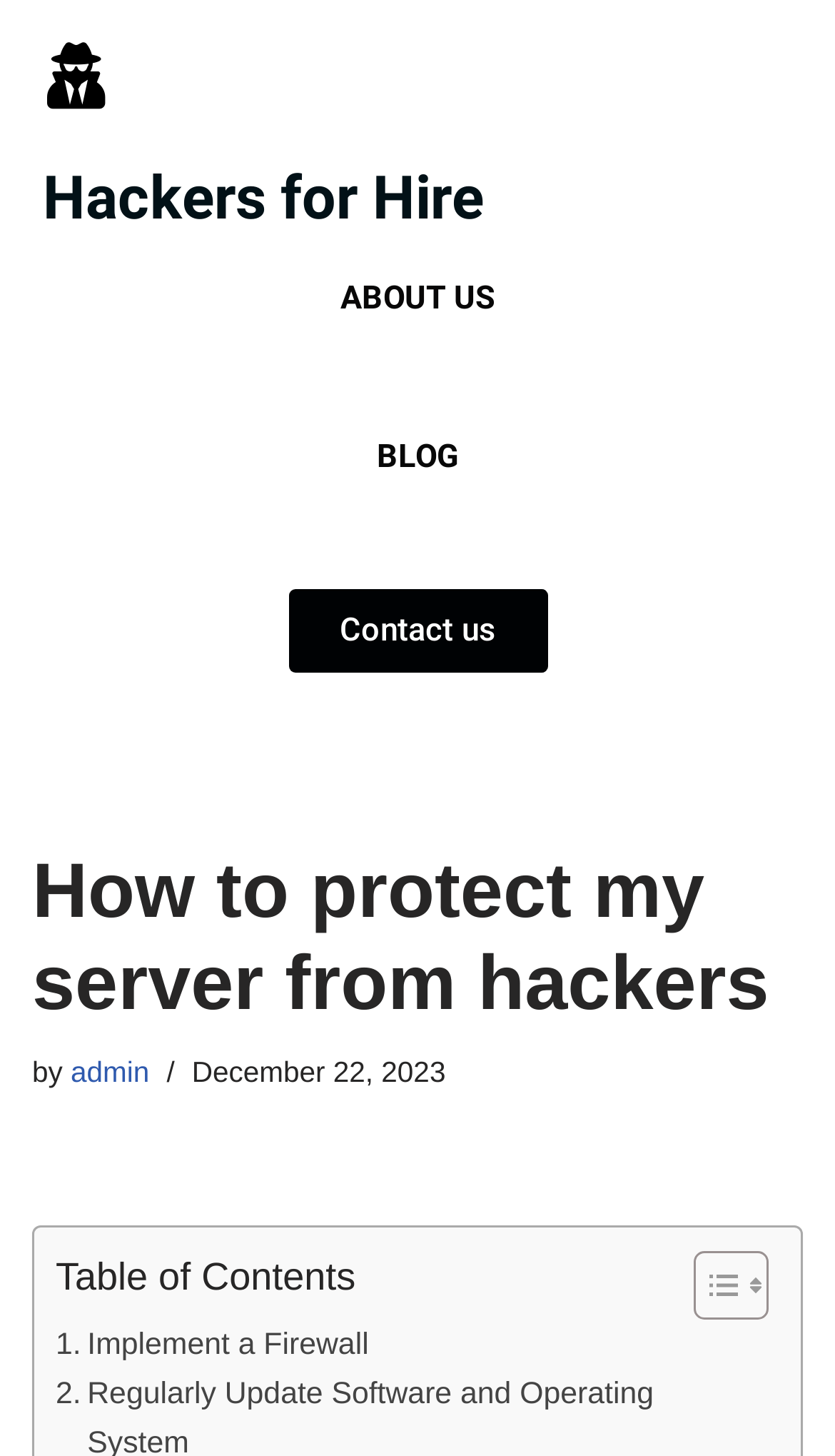Using the webpage screenshot, locate the HTML element that fits the following description and provide its bounding box: "Contact us".

[0.345, 0.405, 0.655, 0.462]